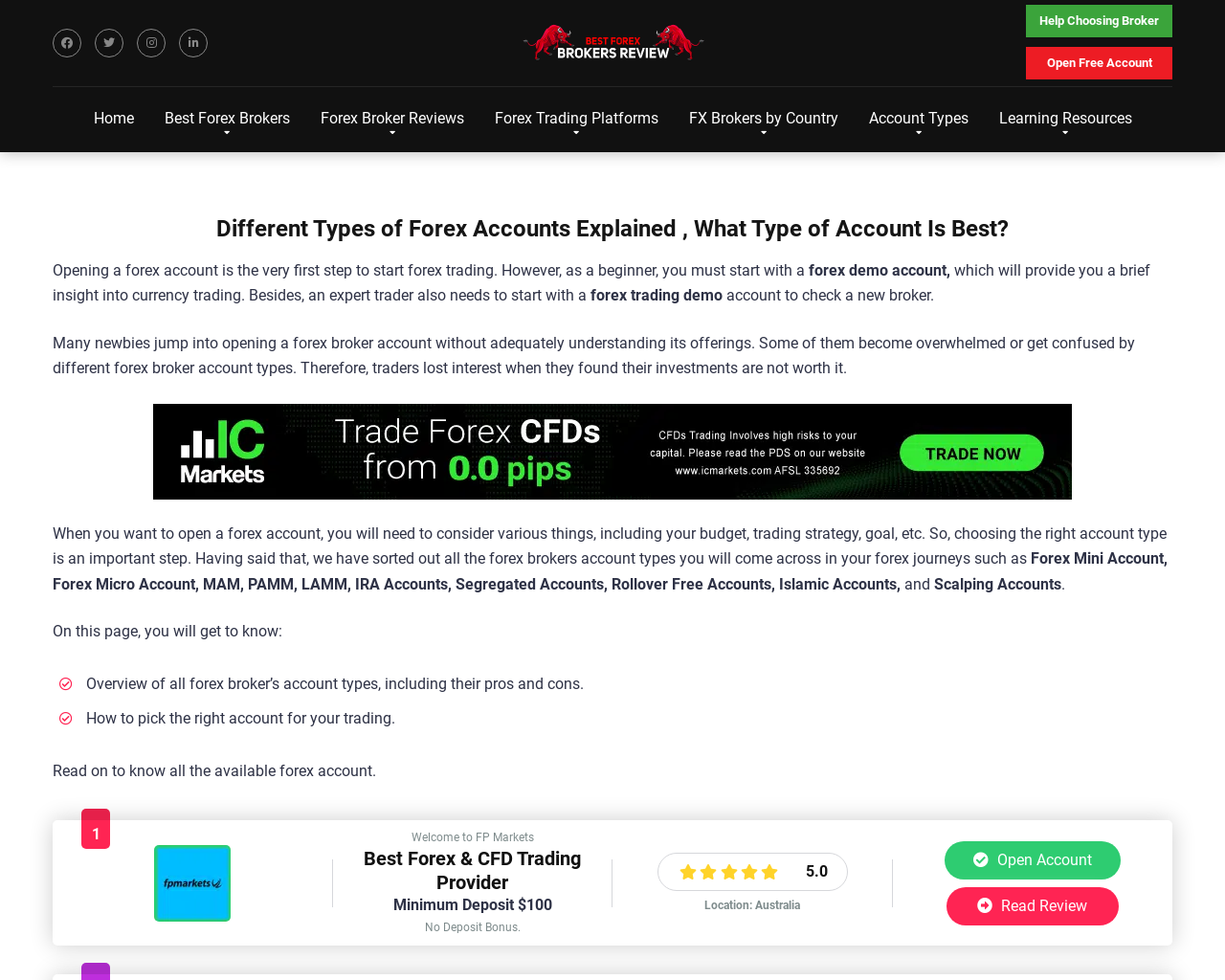What is the purpose of a forex demo account?
Using the image, give a concise answer in the form of a single word or short phrase.

To provide insight into currency trading